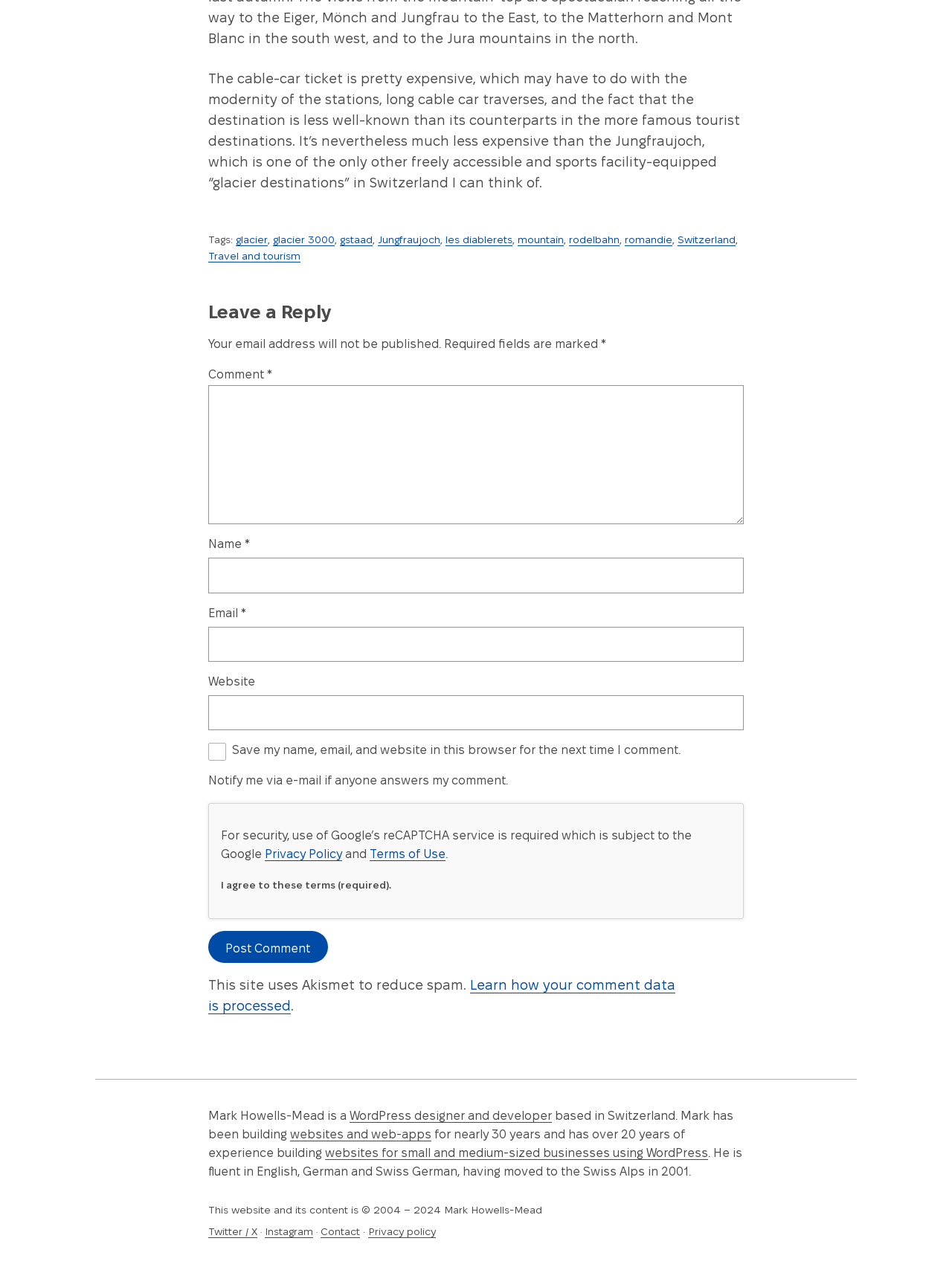Please provide a detailed answer to the question below by examining the image:
What is the topic of the article?

The topic of the article can be inferred from the text content, which mentions 'Glacier 3000' as one of the tags. The article appears to be discussing the author's experience or opinion about Glacier 3000, a tourist destination in Switzerland.